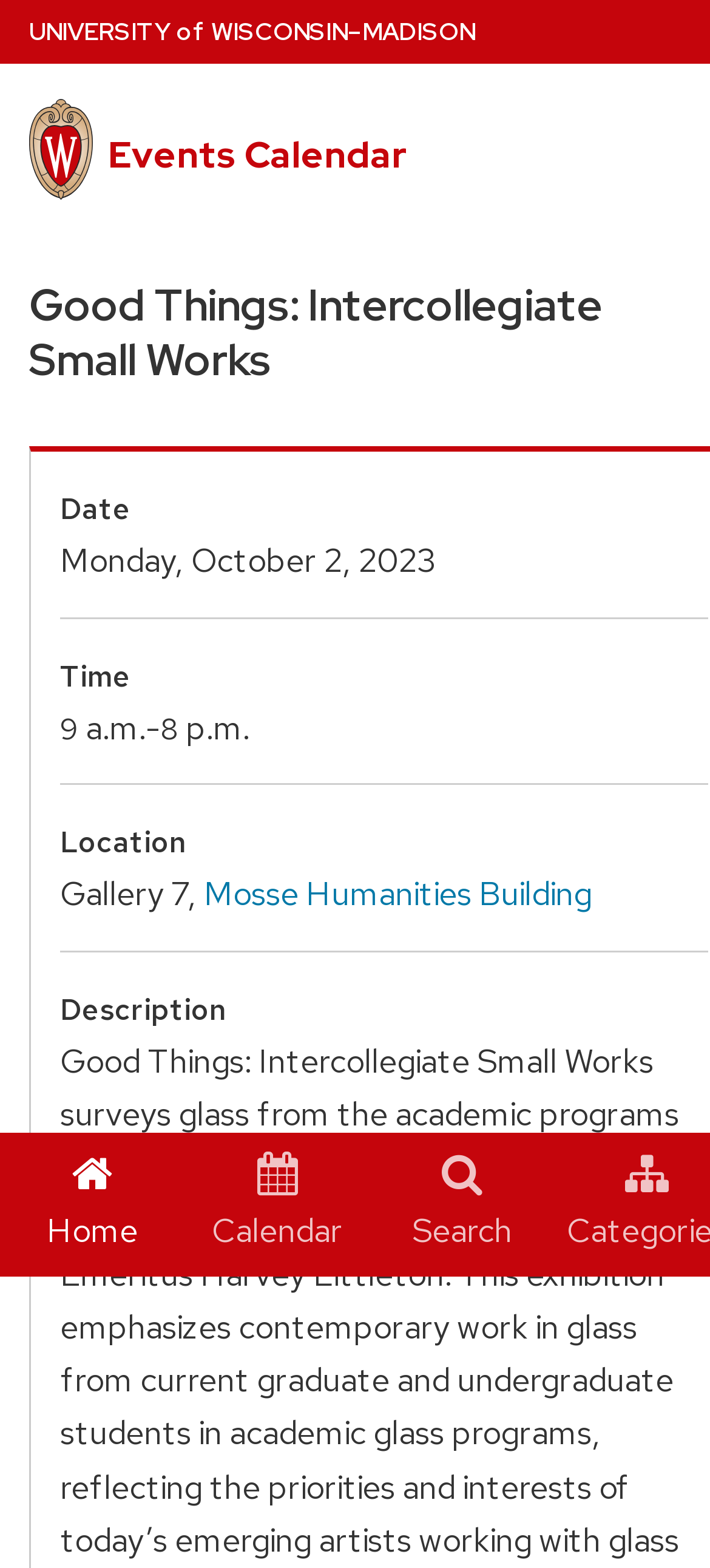Please pinpoint the bounding box coordinates for the region I should click to adhere to this instruction: "search for events".

[0.521, 0.722, 0.781, 0.814]